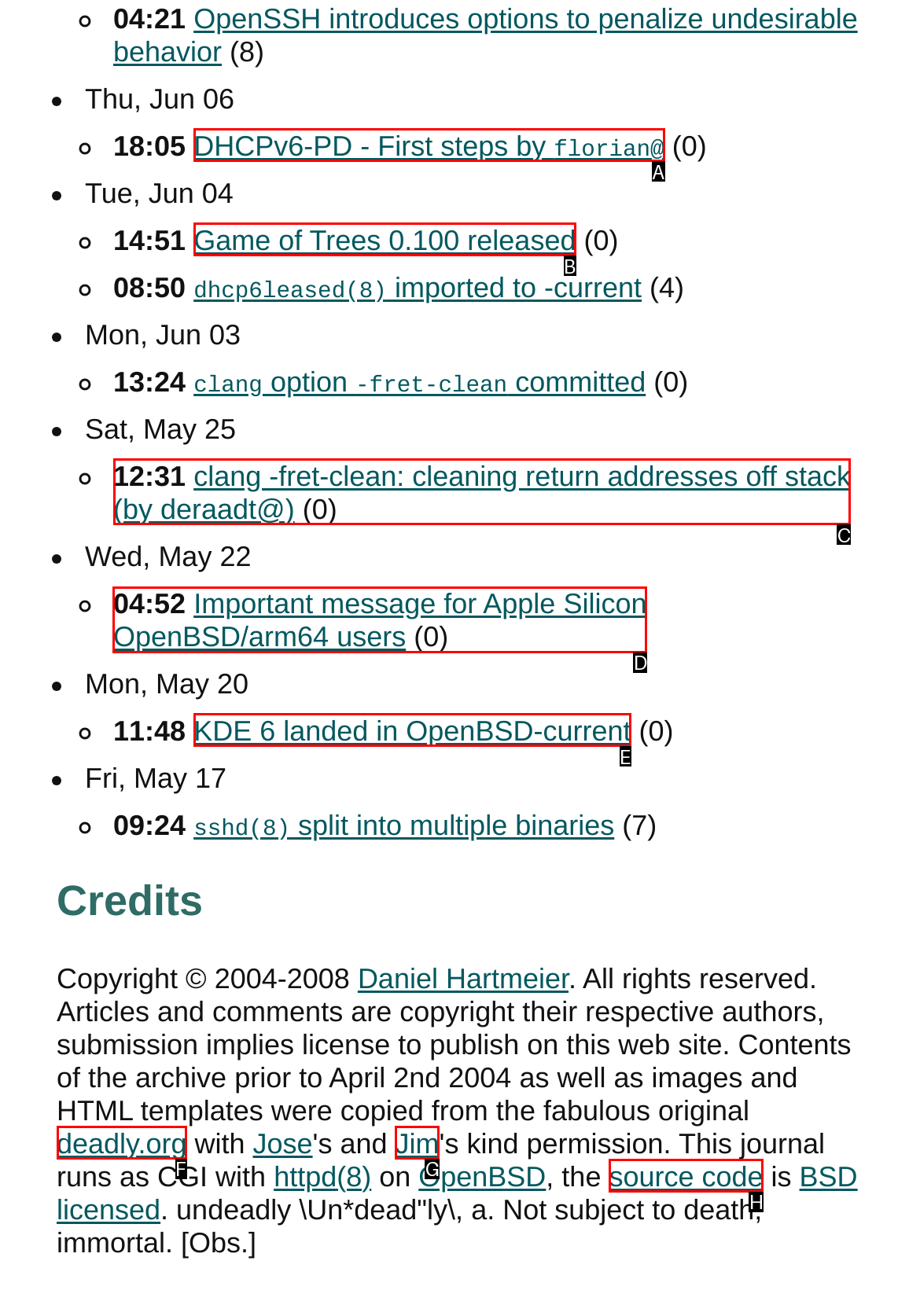Identify the correct UI element to click for this instruction: Read the article 'Important message for Apple Silicon OpenBSD/arm64 users'
Respond with the appropriate option's letter from the provided choices directly.

D